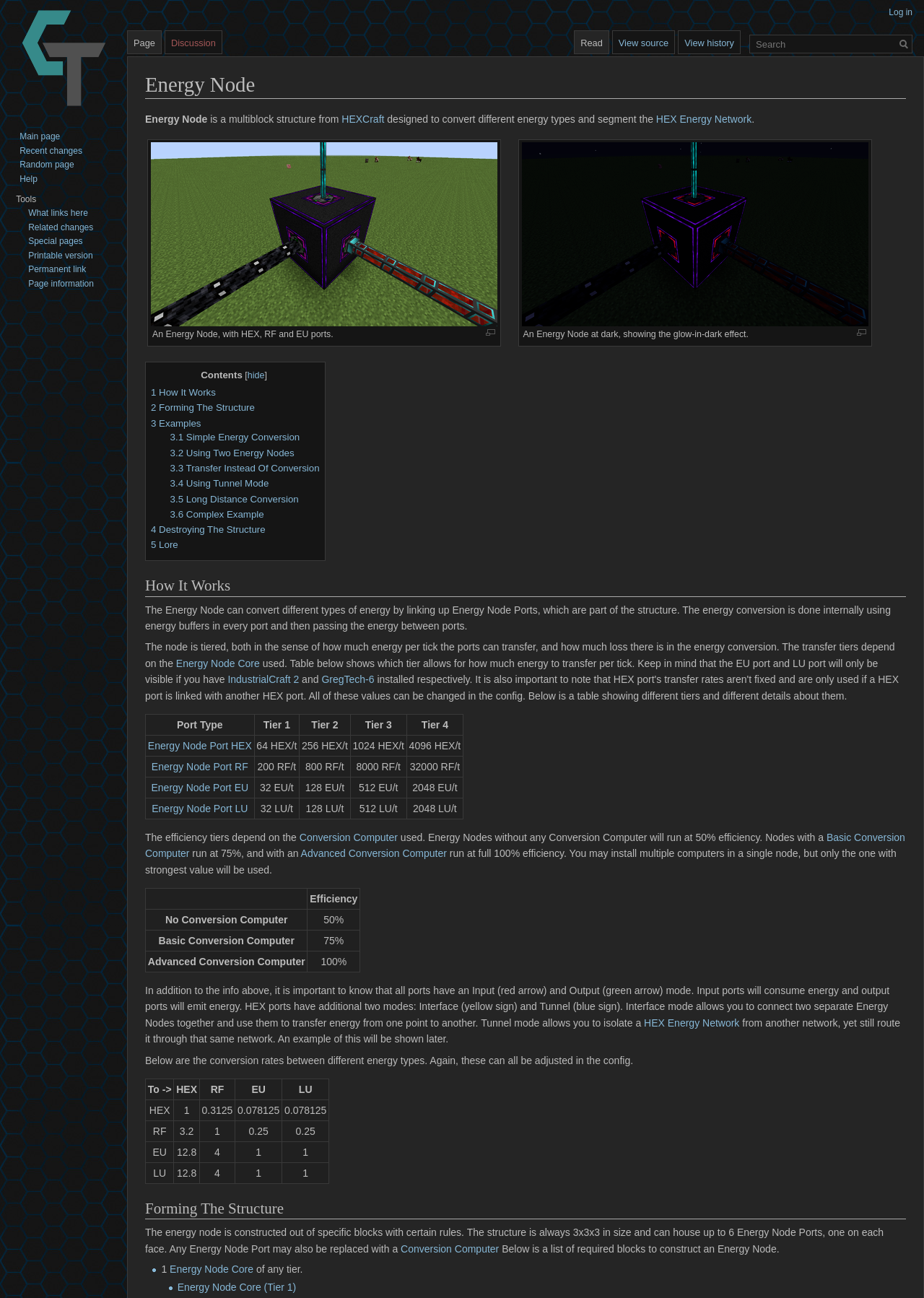Can you provide the bounding box coordinates for the element that should be clicked to implement the instruction: "View the contents"?

[0.217, 0.285, 0.262, 0.293]